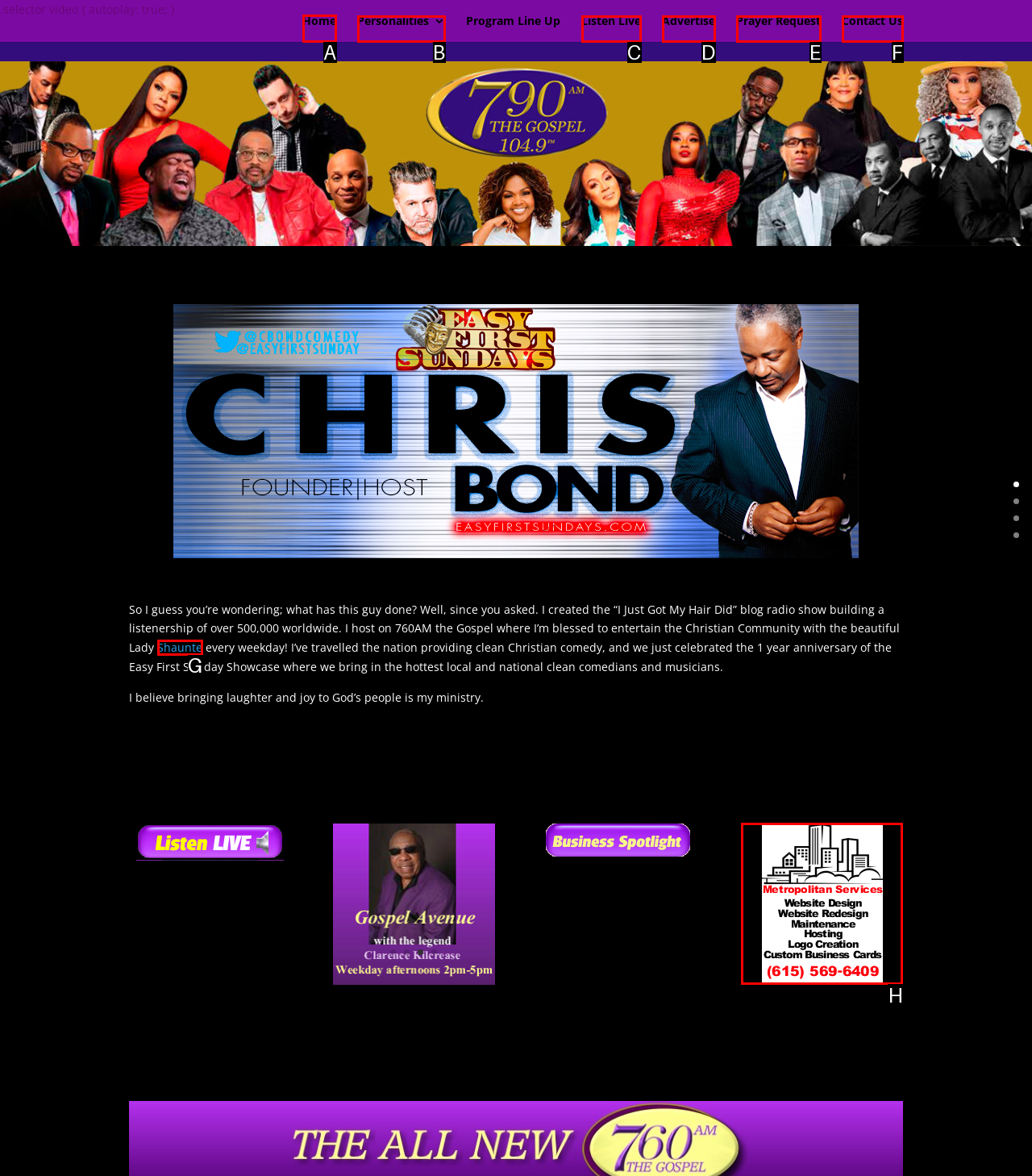Determine the letter of the element I should select to fulfill the following instruction: Click on the 'Home' link. Just provide the letter.

A